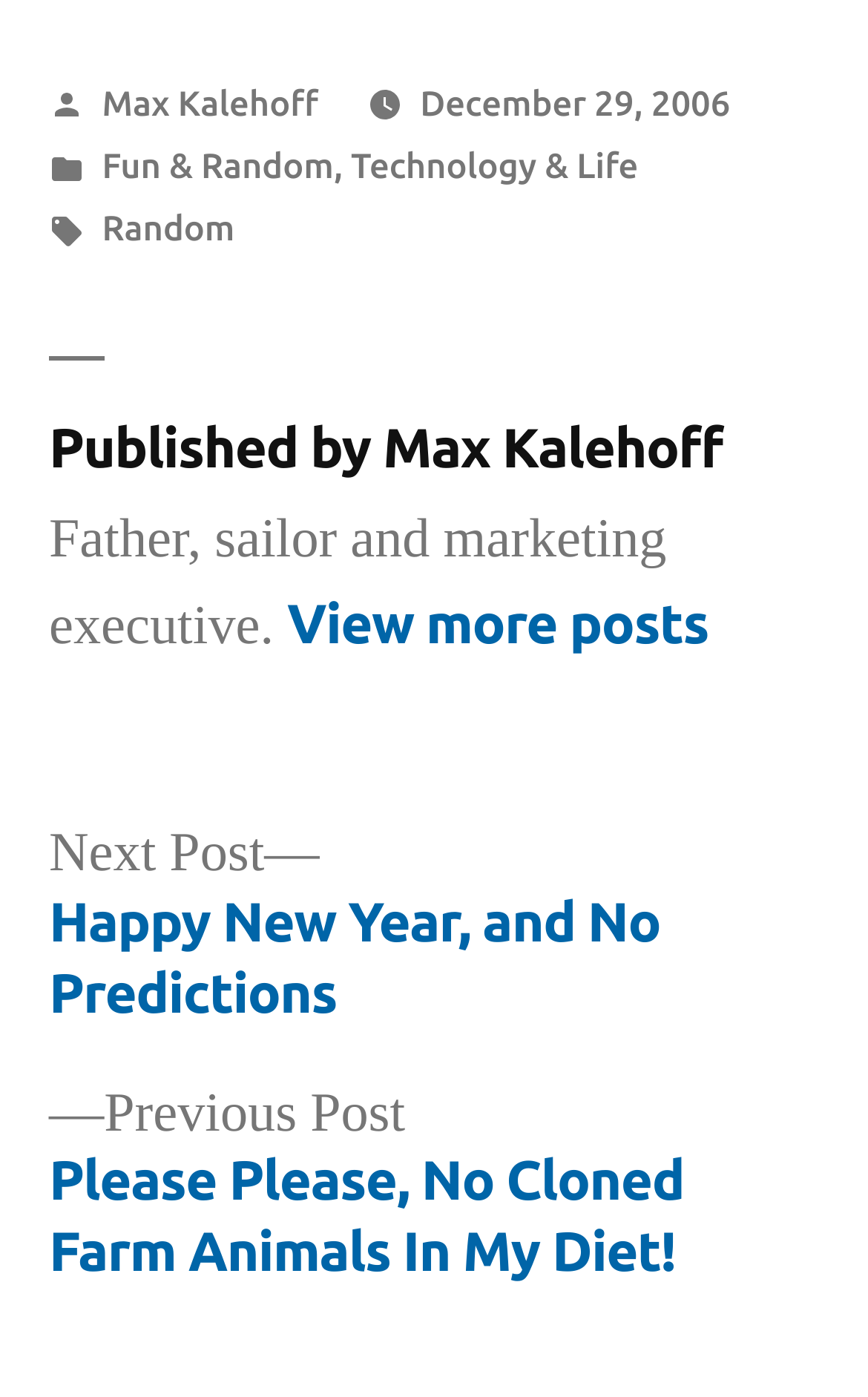Find the bounding box coordinates for the area you need to click to carry out the instruction: "Go to next post". The coordinates should be four float numbers between 0 and 1, indicated as [left, top, right, bottom].

[0.056, 0.586, 0.761, 0.737]